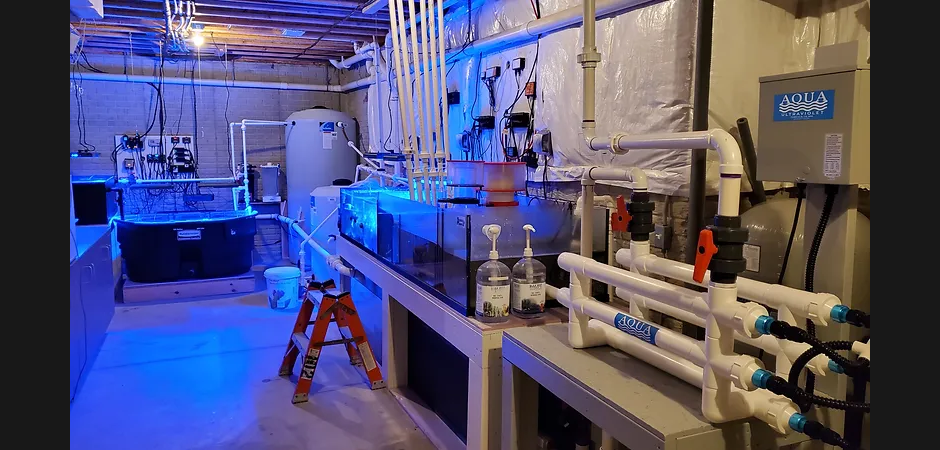Offer an in-depth description of the image.

The image showcases a well-organized aquarist setup with an emphasis on reef cultivation. In this specialized space, blue LED lighting enhances the atmosphere, illuminating various components crucial for maintaining aquatic life. Visible are several aquariums and a sturdy table outfitted with essential filtration and water circulation systems. 

On the left, large tanks are equipped to support an extensive aquatic environment, while high-quality equipment is arranged for easy access and operation. Notable features include a series of white PVC pipes, which are integral for water movement within the system, and several labeled containers presumably filled with solutions vital for coral health. 

A ladder rests in the foreground, indicating ongoing setup or maintenance activities, and the overall appearance reflects a dedication to creating a thriving marine ecosystem. This image encapsulates the passion behind reefing, as the environment is designed not only for functionality but also for the aesthetic enjoyment of the aquatic life it supports.